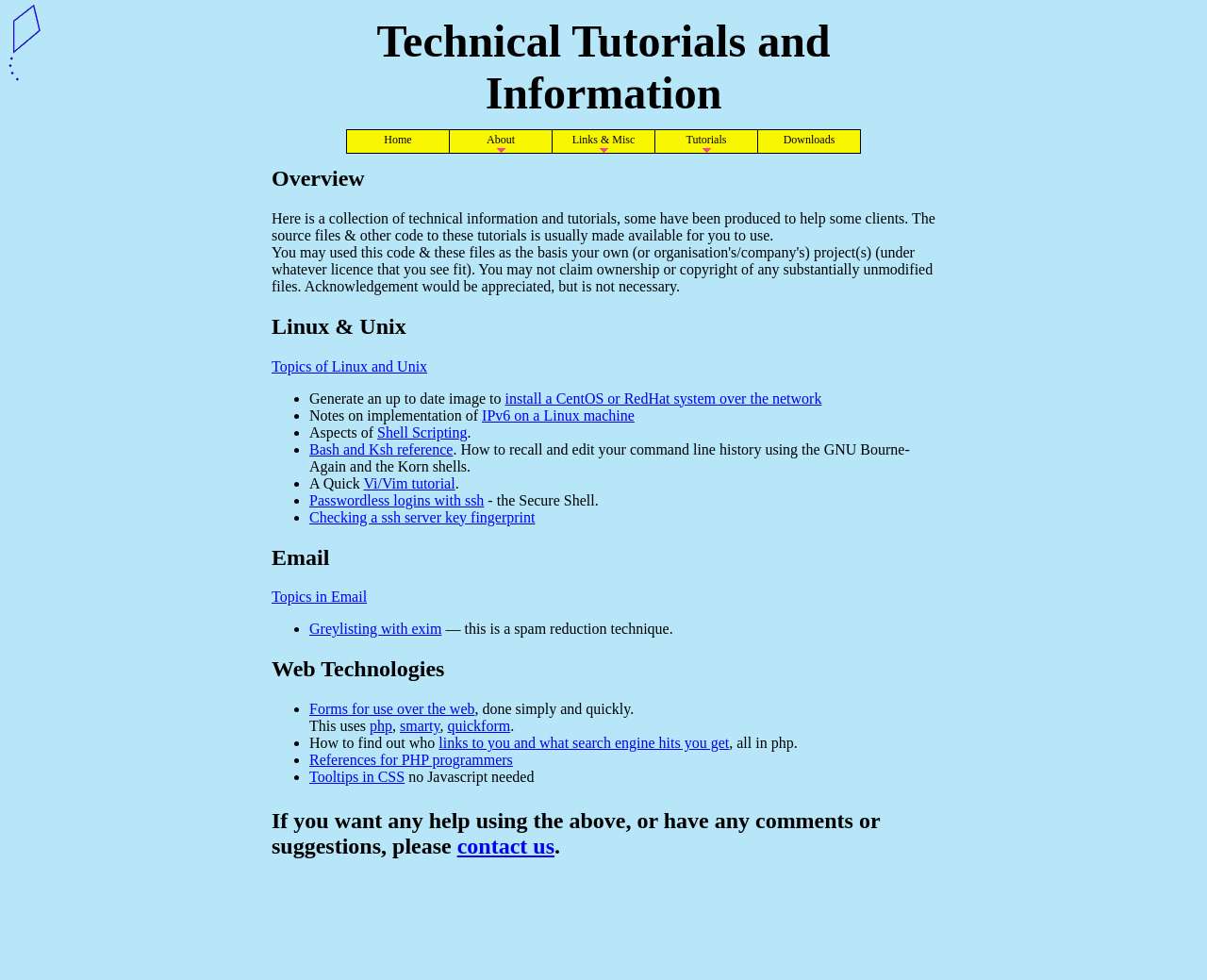Select the bounding box coordinates of the element I need to click to carry out the following instruction: "Click on the 'Home' link".

[0.288, 0.133, 0.372, 0.153]